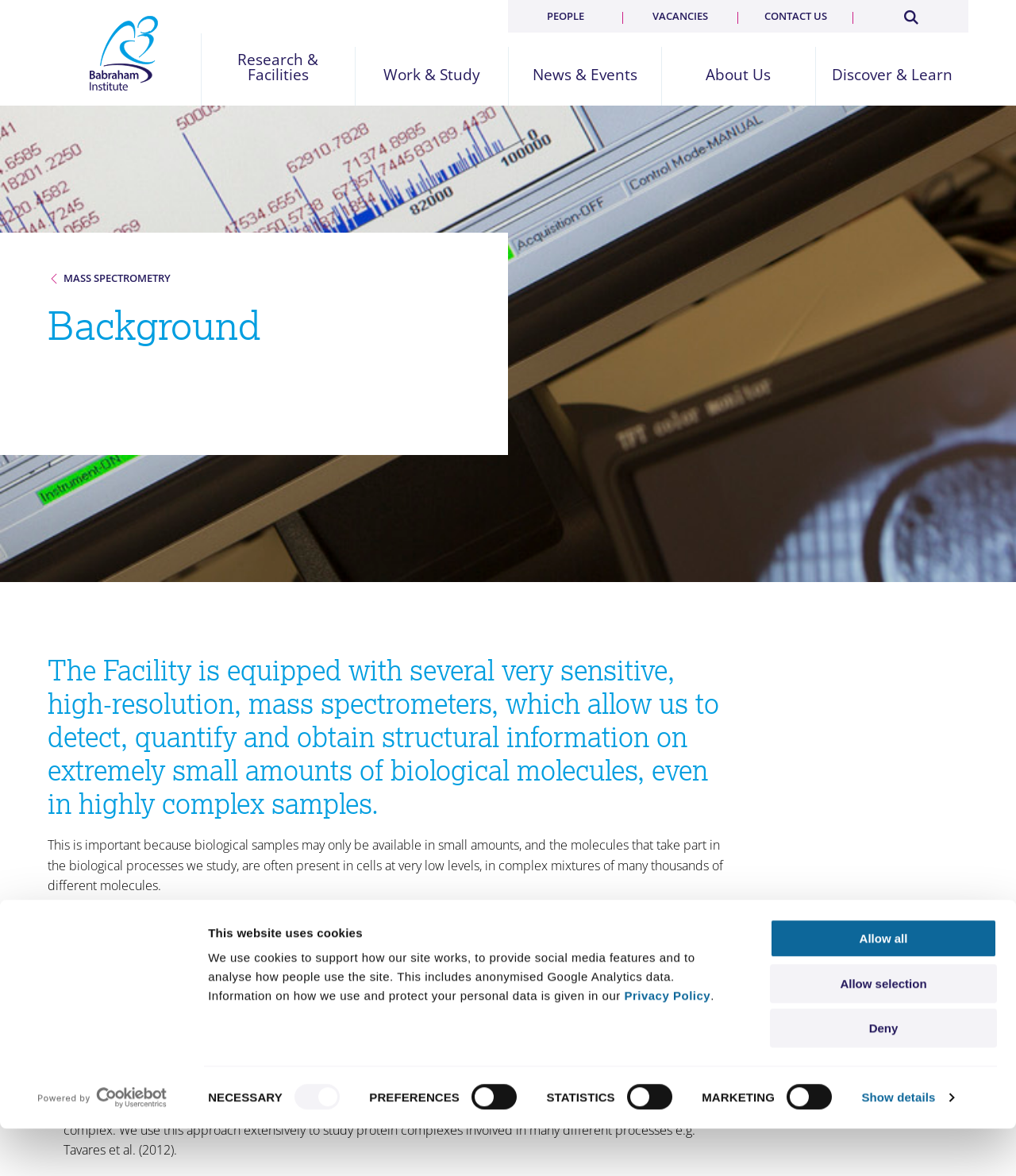Determine the bounding box coordinates for the clickable element to execute this instruction: "Read about Proteins". Provide the coordinates as four float numbers between 0 and 1, i.e., [left, top, right, bottom].

[0.047, 0.788, 0.721, 0.808]